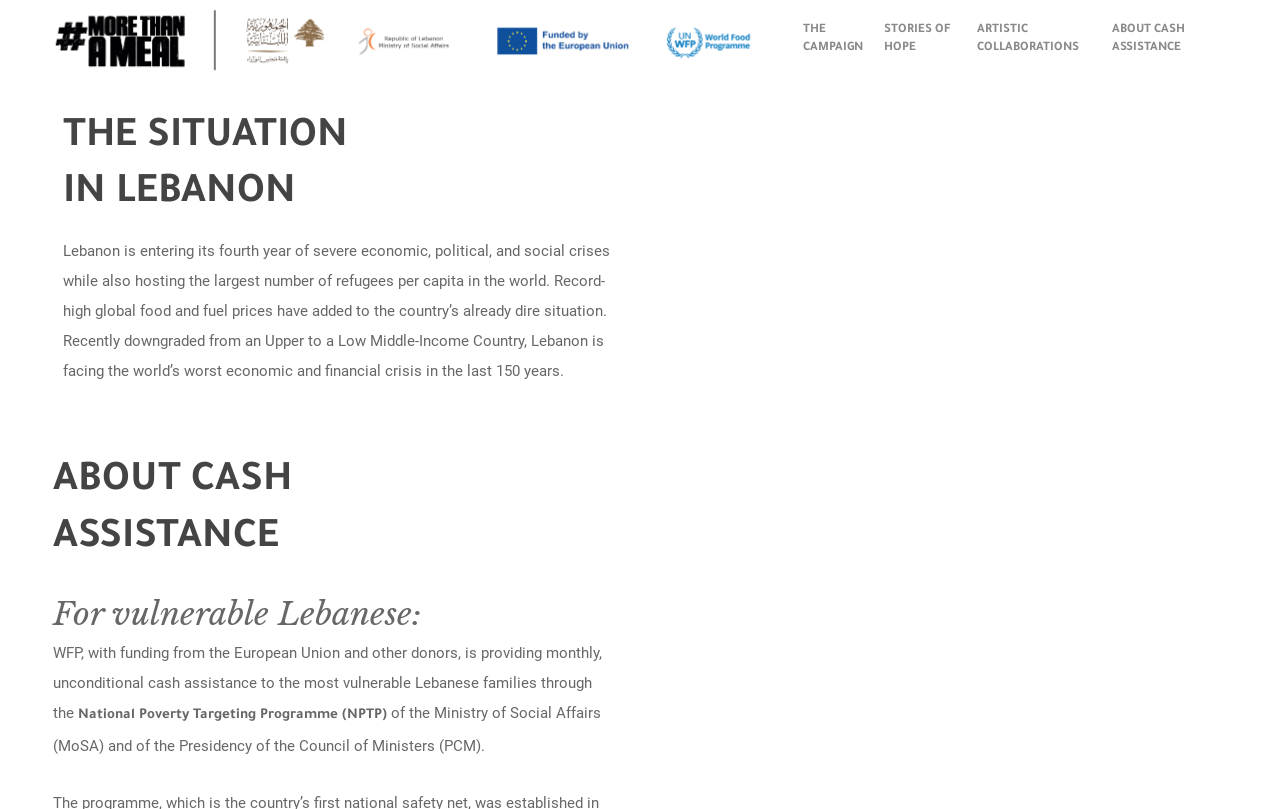Refer to the screenshot and give an in-depth answer to this question: What is the purpose of the cash assistance provided by WFP?

Based on the context of the webpage and the information provided, I can conclude that the purpose of the cash assistance provided by WFP is to support vulnerable Lebanese families during the economic and social crises in Lebanon.